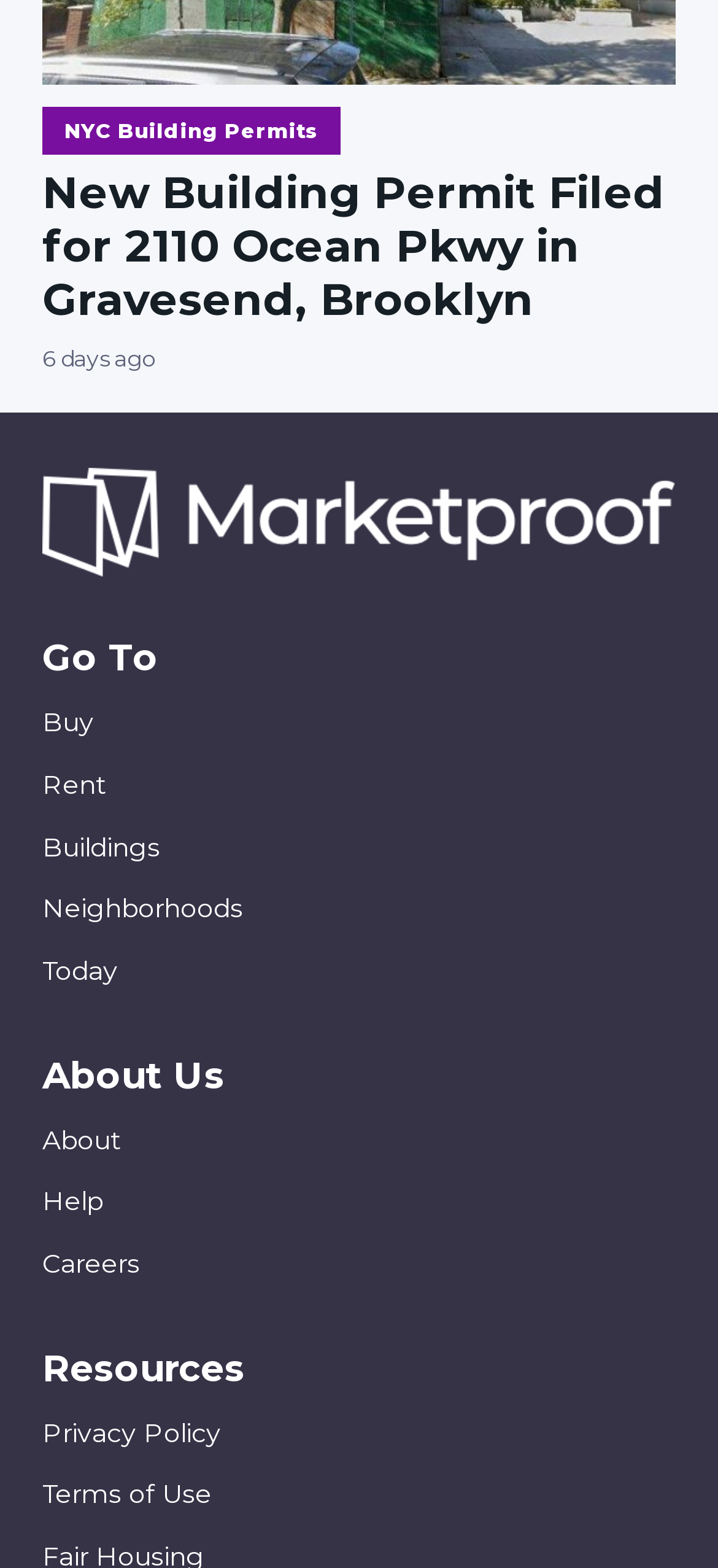How many days ago was the new building permit filed?
Provide a concise answer using a single word or phrase based on the image.

6 days